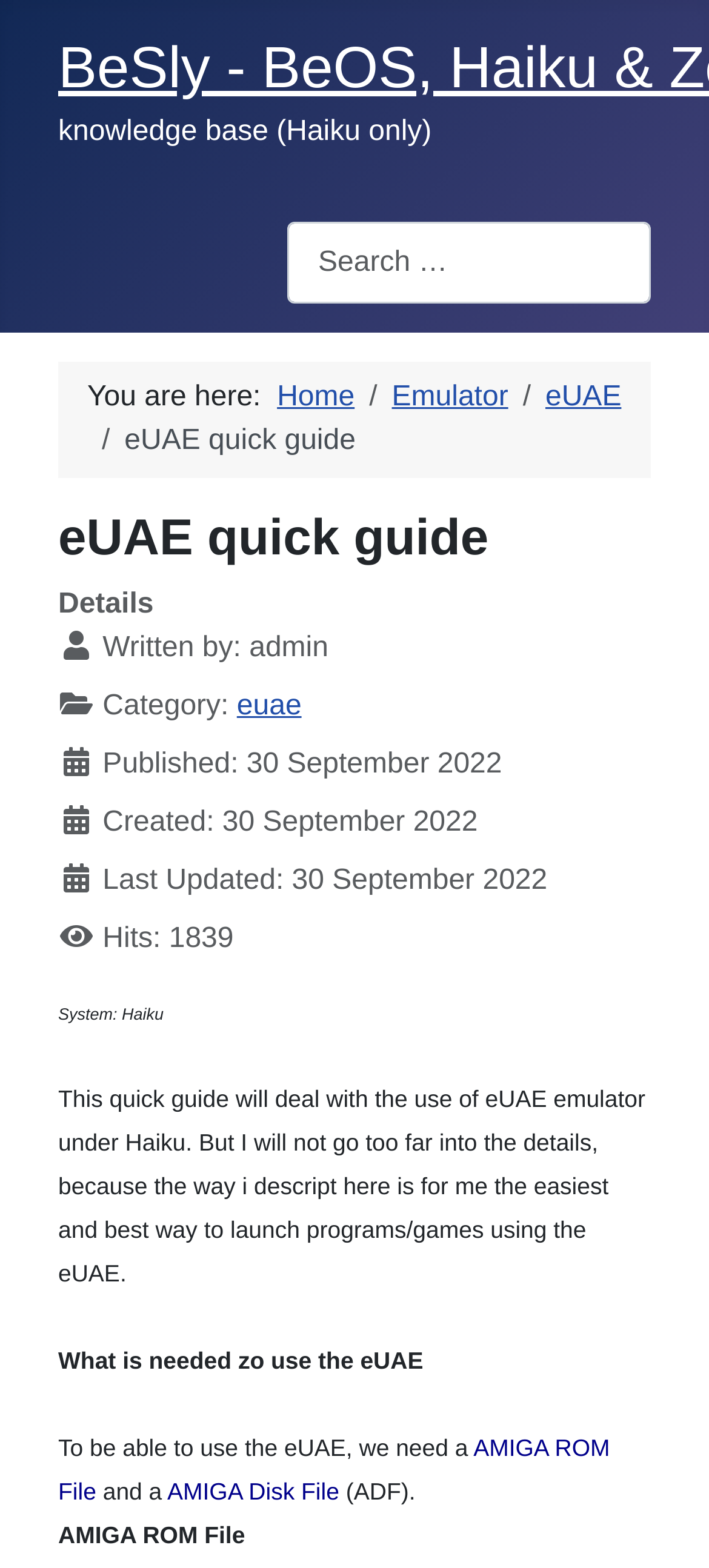What is needed to use the eUAE?
From the image, respond using a single word or phrase.

AMIGA ROM File and AMIGA Disk File